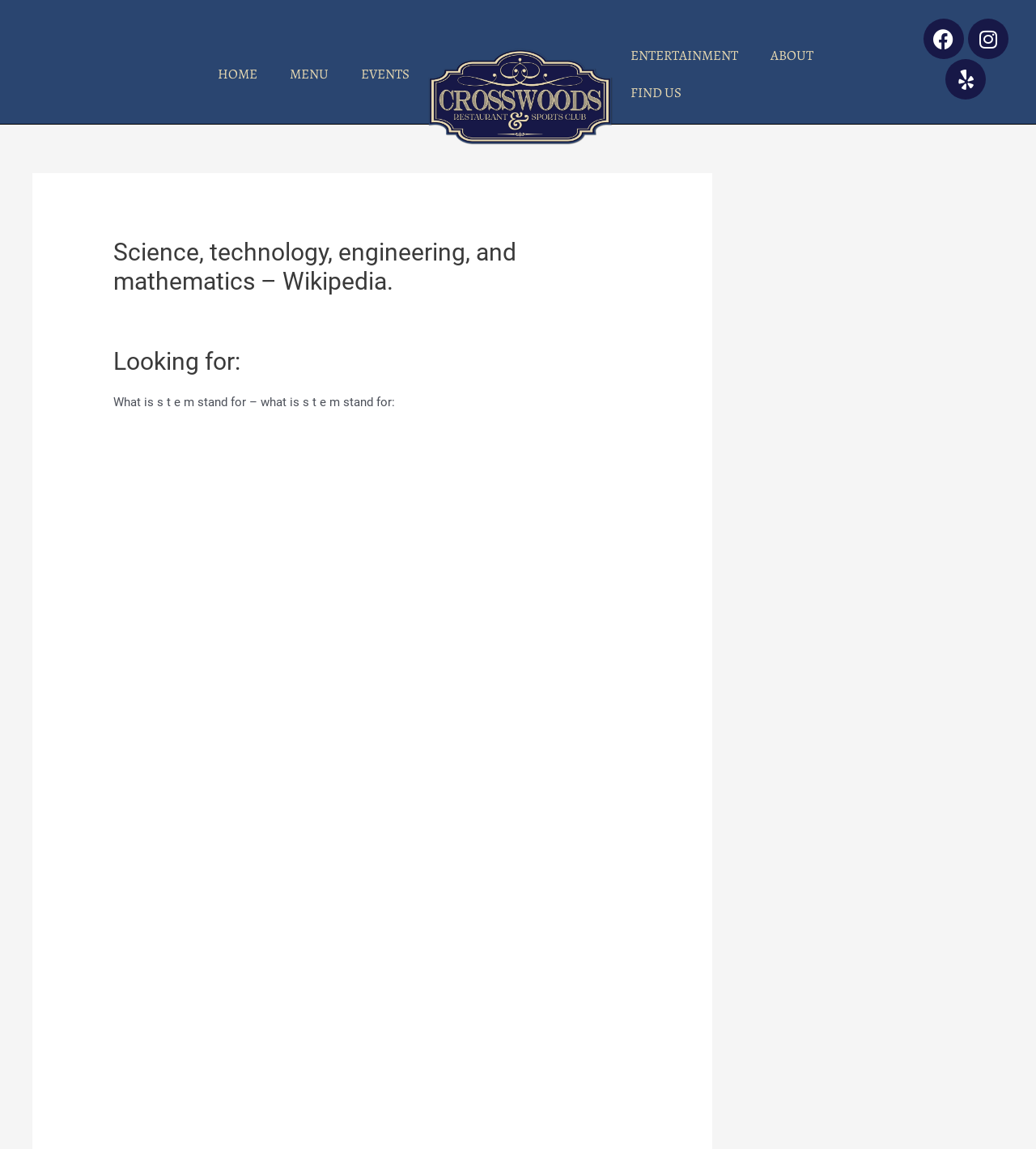Please locate the bounding box coordinates for the element that should be clicked to achieve the following instruction: "Click on Leave a Comment". Ensure the coordinates are given as four float numbers between 0 and 1, i.e., [left, top, right, bottom].

[0.109, 0.266, 0.204, 0.278]